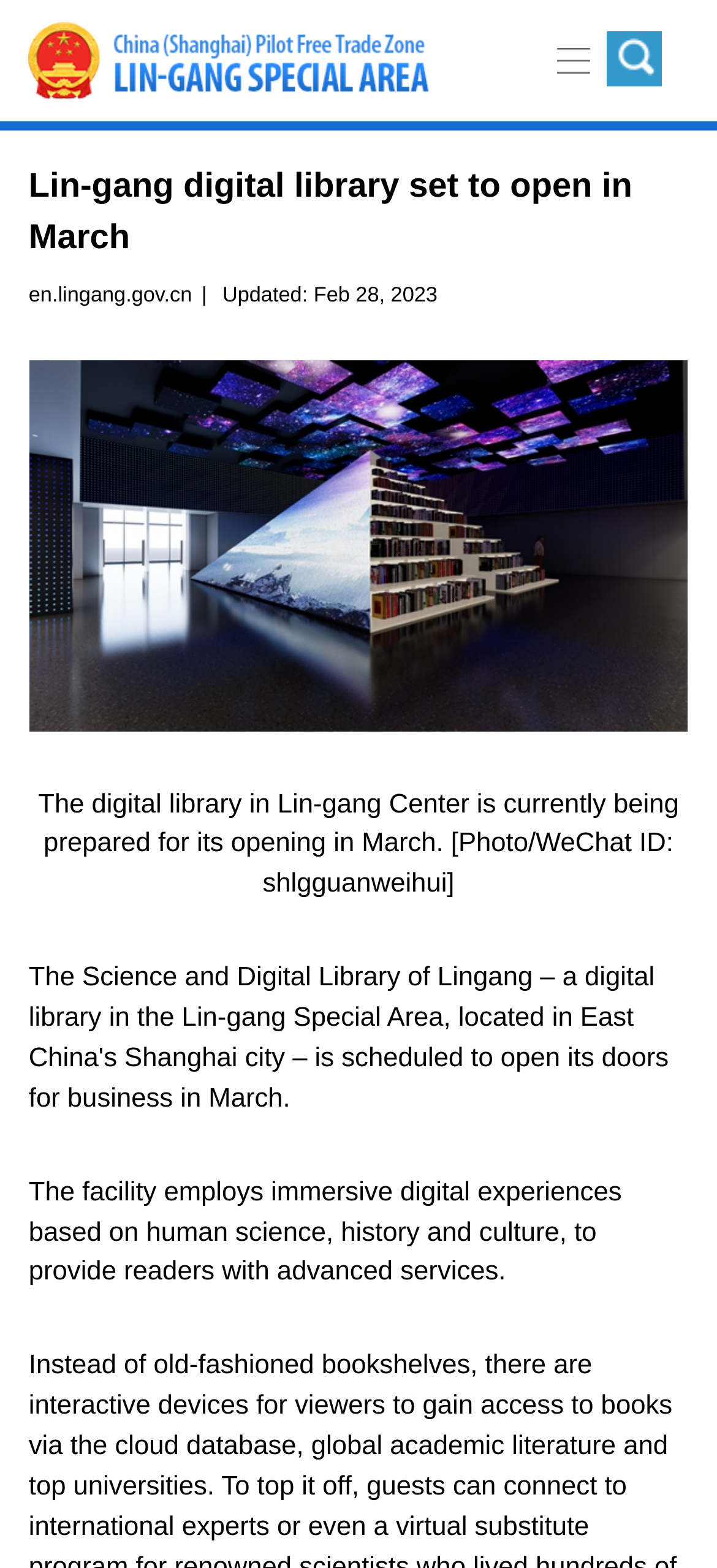Respond concisely with one word or phrase to the following query:
What is the source of the photo?

WeChat ID: shlgguanweihui